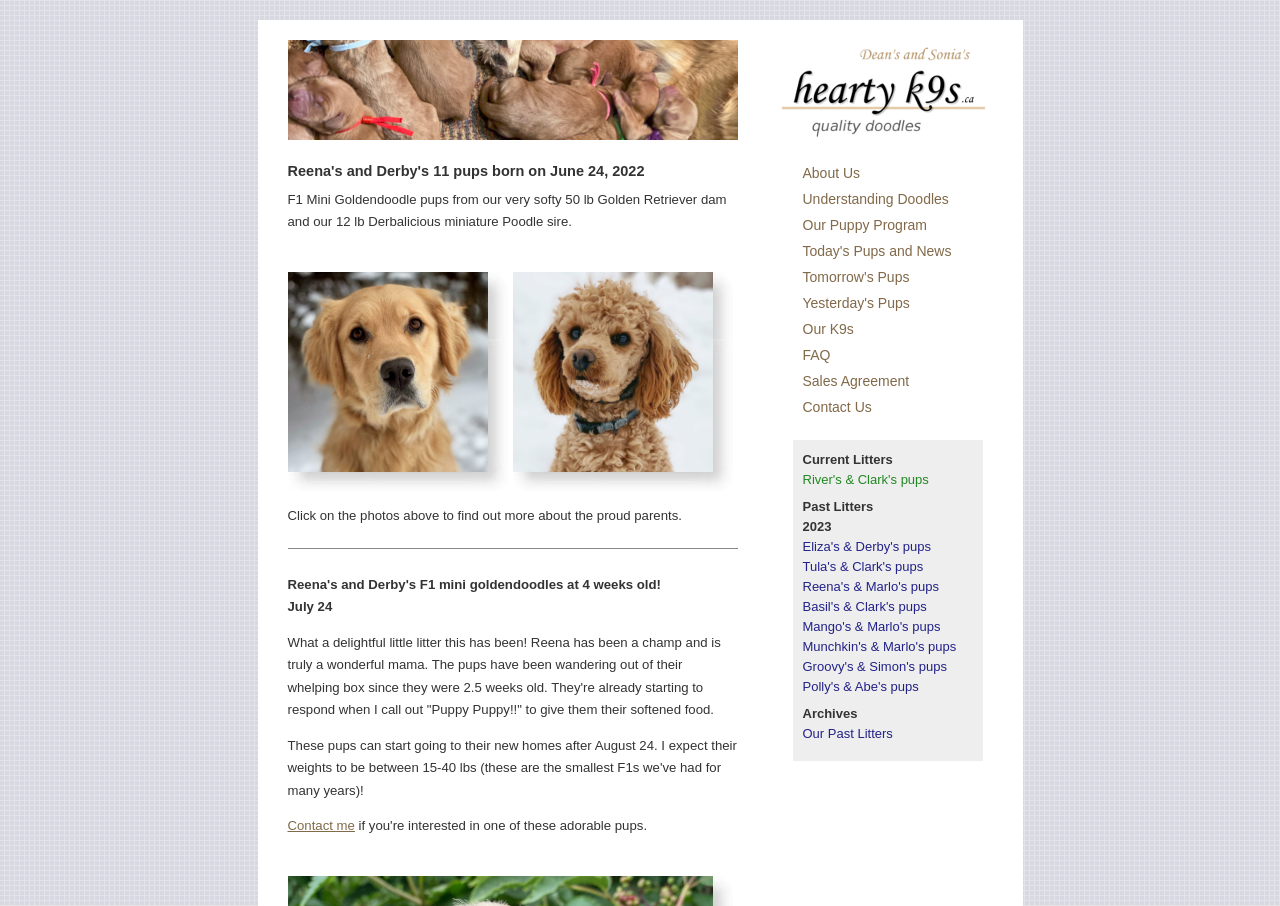Answer the question with a brief word or phrase:
What is the date mentioned on the webpage?

July 24